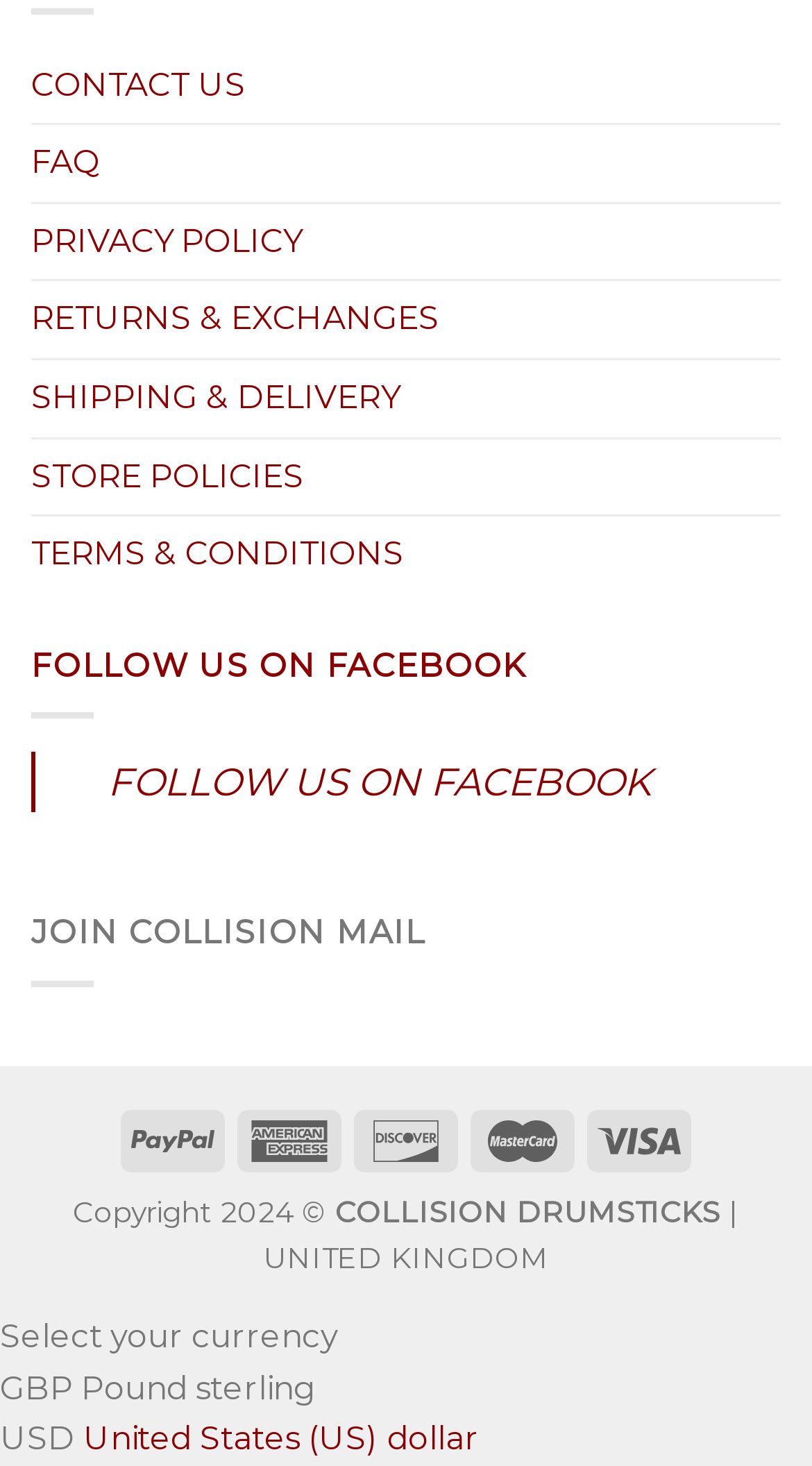Please specify the bounding box coordinates for the clickable region that will help you carry out the instruction: "Click on CONTACT US".

[0.038, 0.032, 0.303, 0.084]